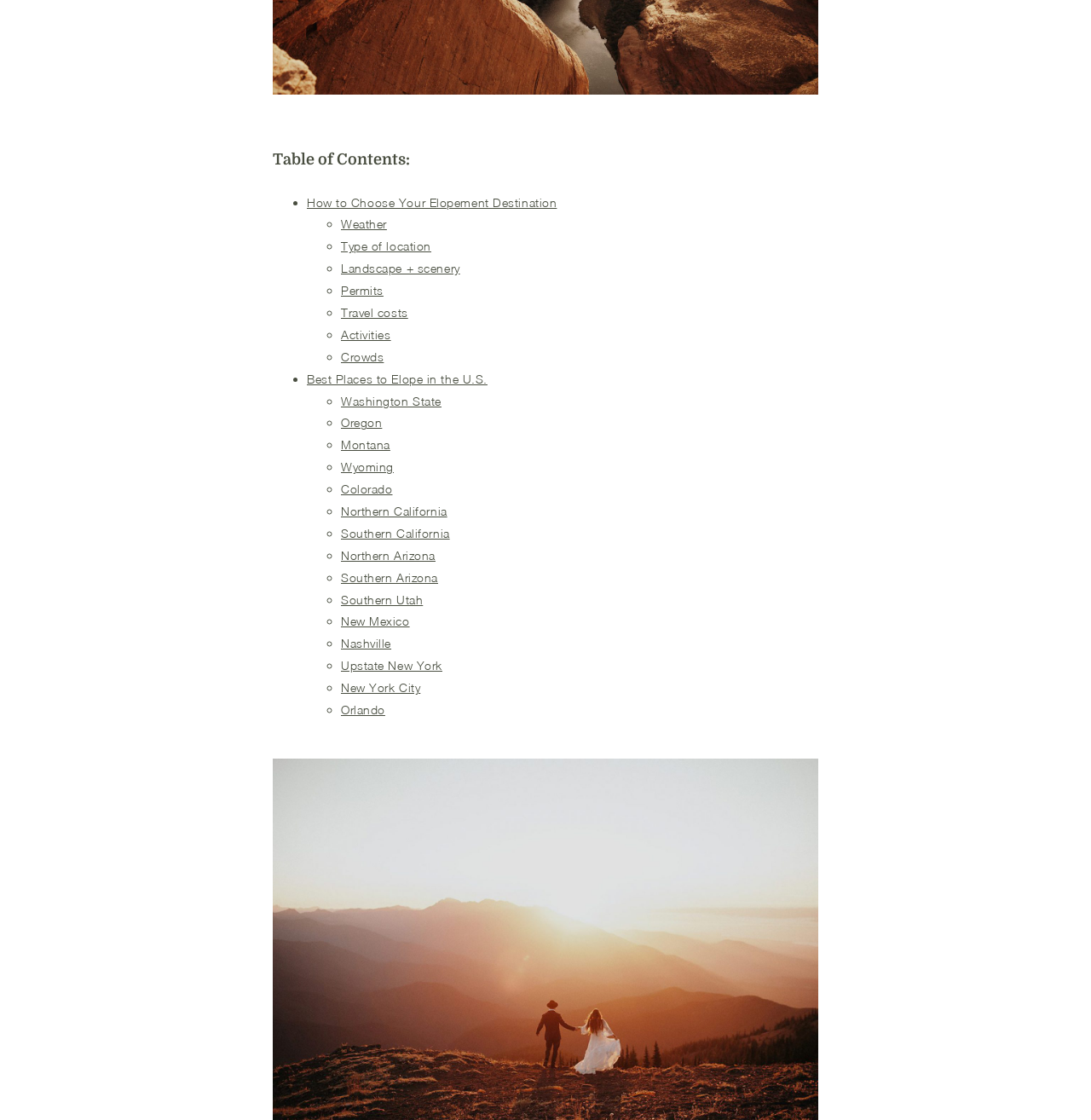Mark the bounding box of the element that matches the following description: "New Mexico".

[0.312, 0.548, 0.375, 0.561]